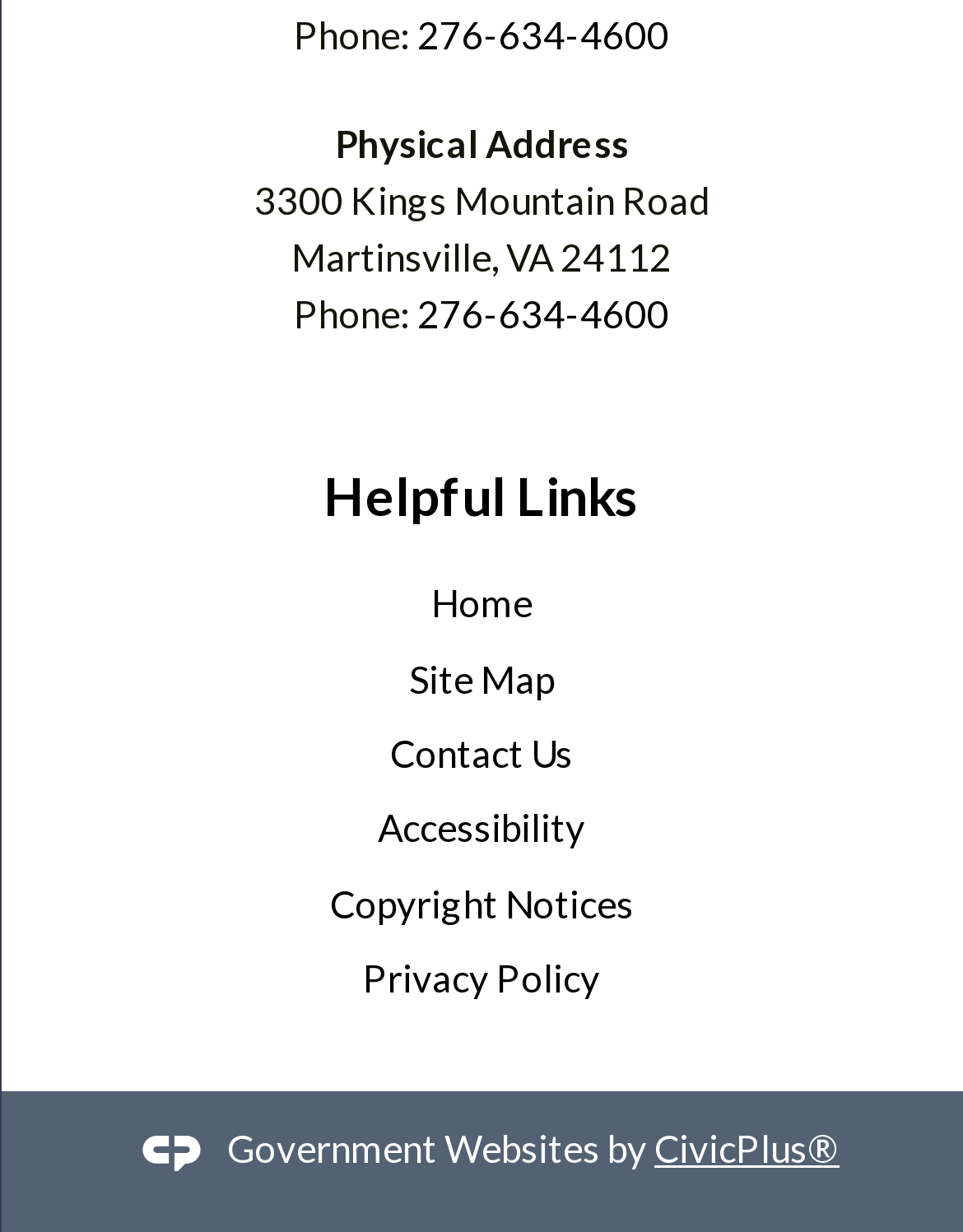Determine the bounding box coordinates for the element that should be clicked to follow this instruction: "Click on the 'Share by Mail' link". The coordinates should be given as four float numbers between 0 and 1, in the format [left, top, right, bottom].

None